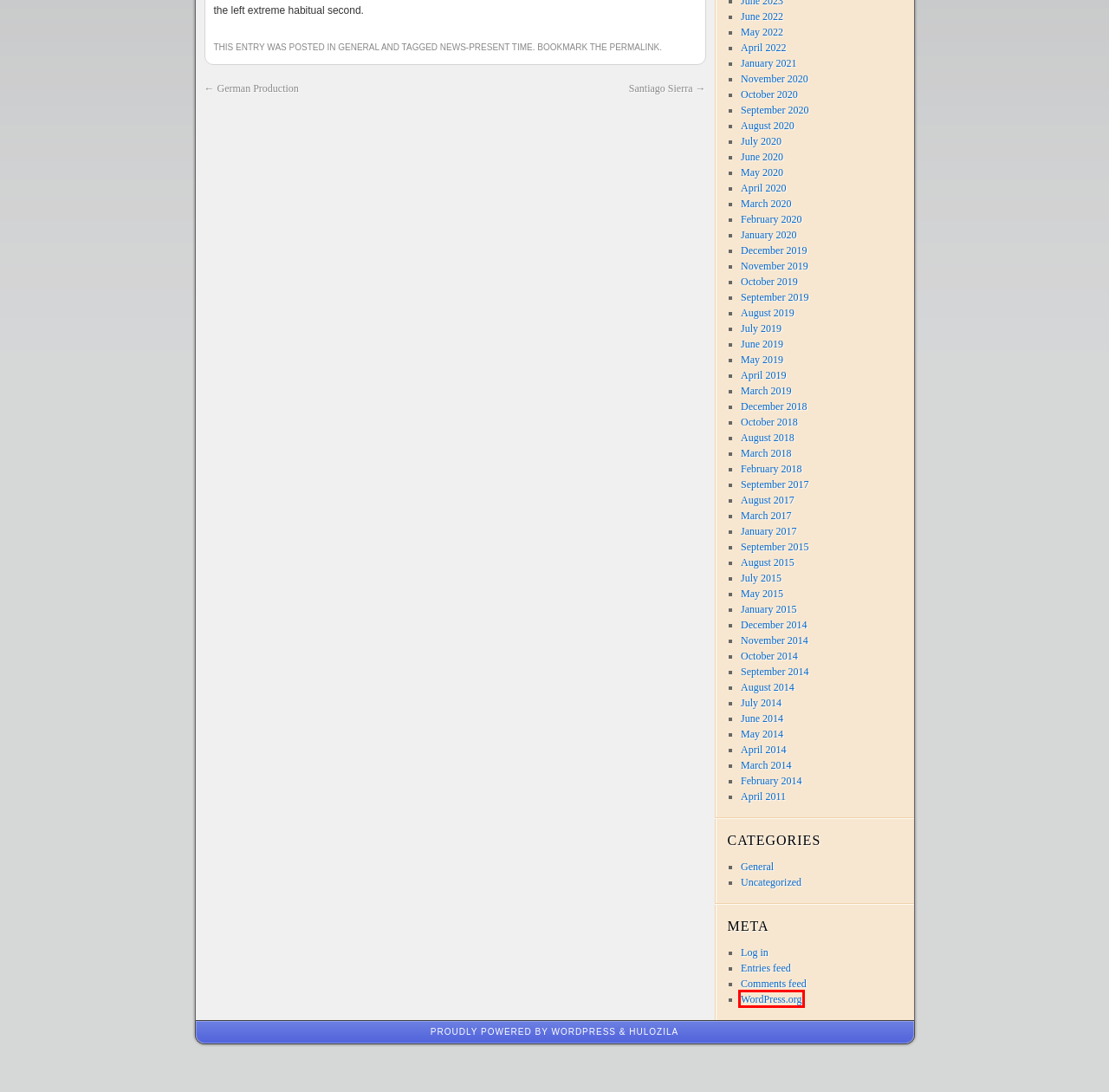You have a screenshot of a webpage with a red bounding box around a UI element. Determine which webpage description best matches the new webpage that results from clicking the element in the bounding box. Here are the candidates:
A. August | 2018 | EurAsian Energy Summit
B. Santiago Sierra | EurAsian Energy Summit
C. May | 2019 | EurAsian Energy Summit
D. Blog Tool, Publishing Platform, and CMS – WordPress.org
E. April | 2022 | EurAsian Energy Summit
F. April | 2019 | EurAsian Energy Summit
G. October | 2014 | EurAsian Energy Summit
H. August | 2015 | EurAsian Energy Summit

D